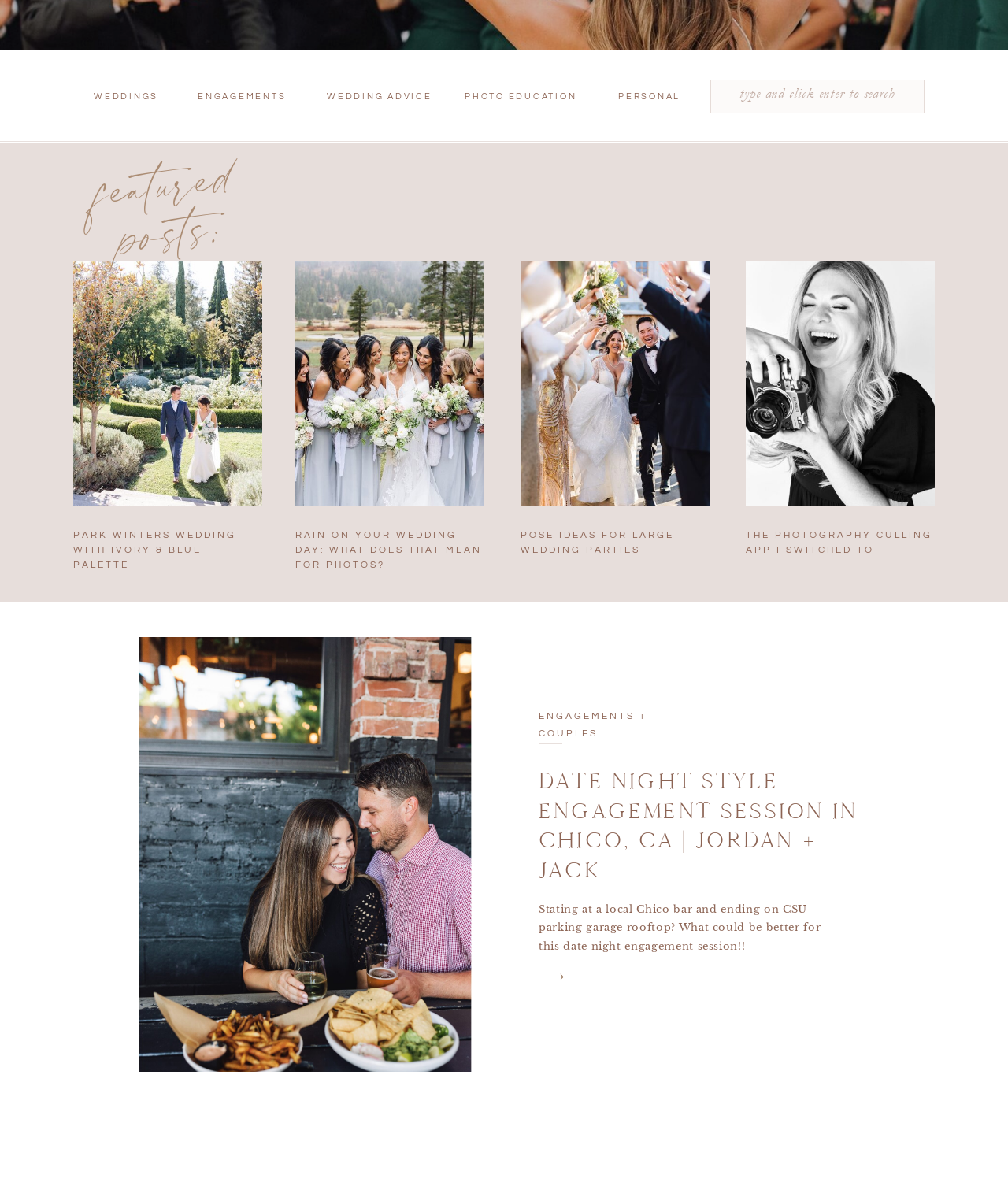For the element described, predict the bounding box coordinates as (top-left x, top-left y, bottom-right x, bottom-right y). All values should be between 0 and 1. Element description: Engagements + Couples

[0.534, 0.6, 0.642, 0.623]